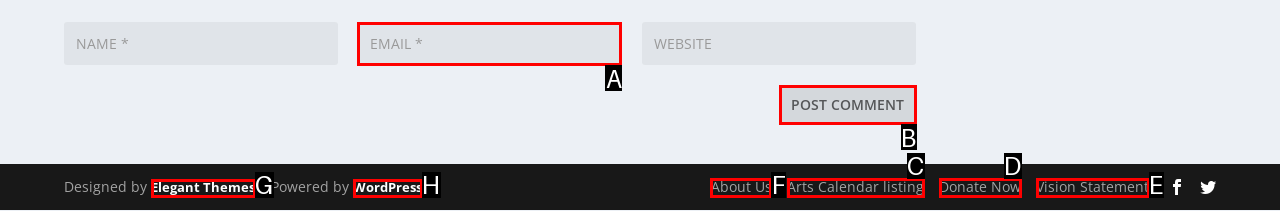To complete the task: Visit the About Us page, select the appropriate UI element to click. Respond with the letter of the correct option from the given choices.

F